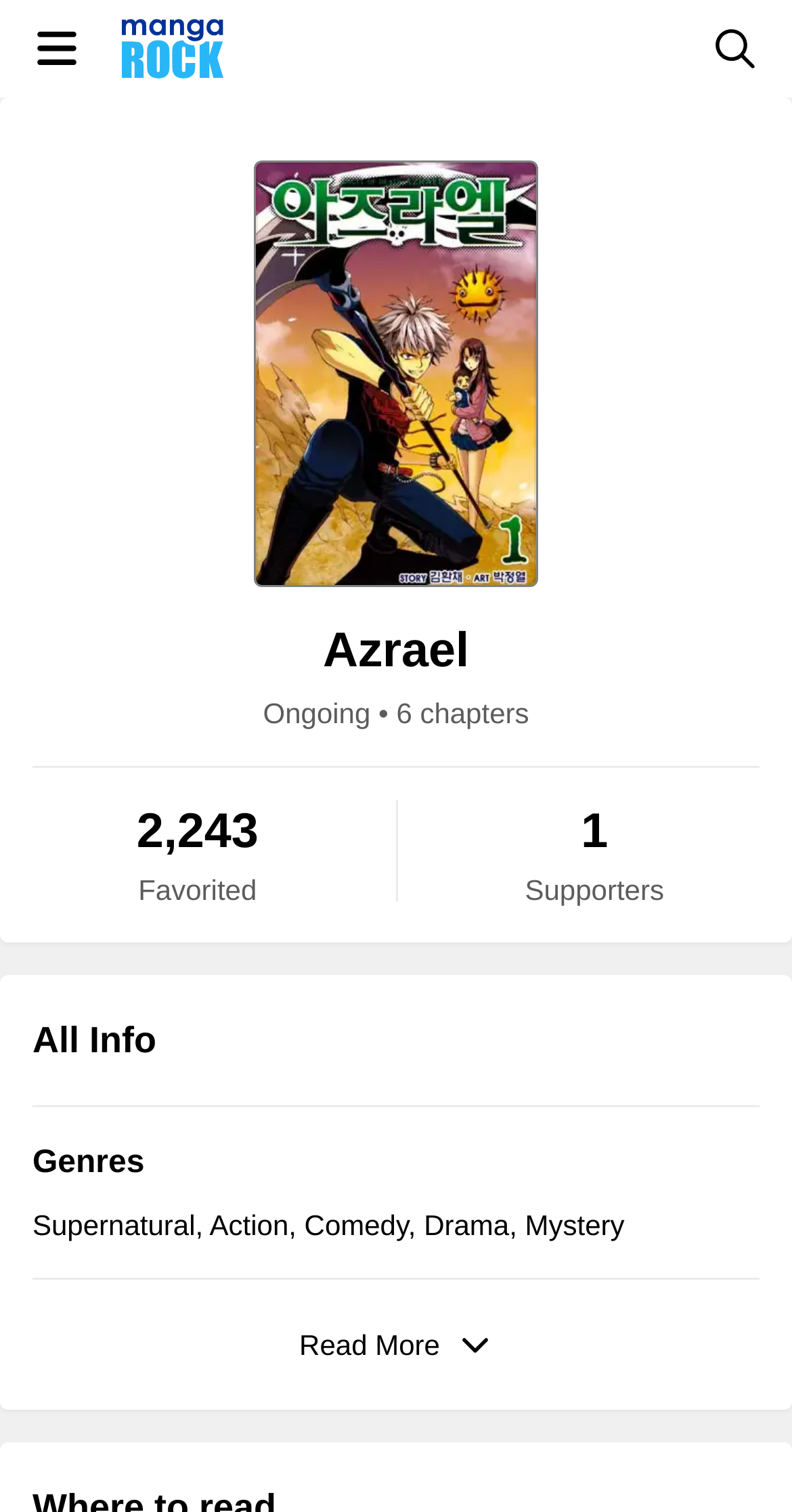Using the elements shown in the image, answer the question comprehensively: How many chapters are available?

The number of chapters is obtained from the StaticText element with the text '6 chapters'.